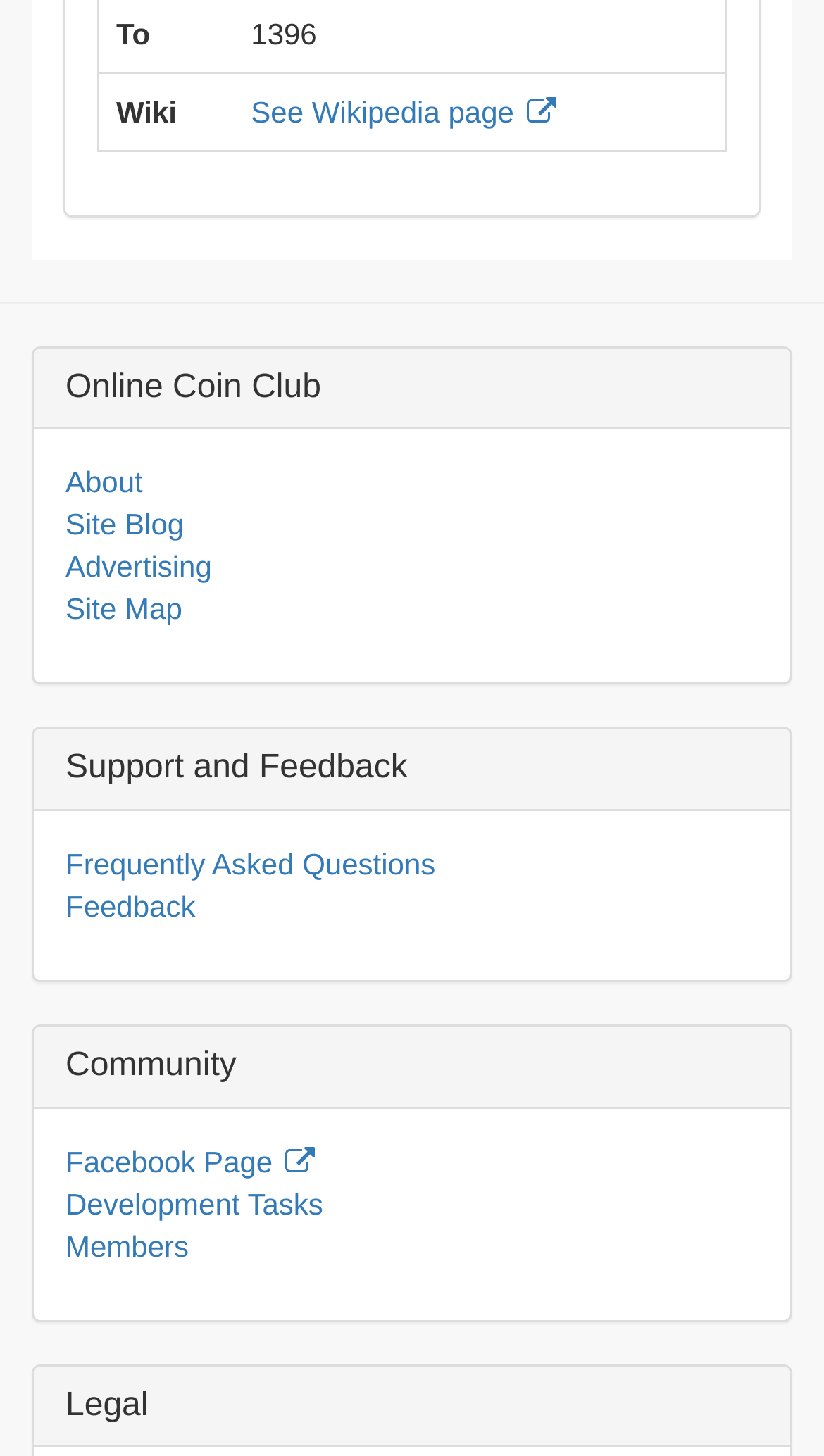Please specify the bounding box coordinates of the clickable region necessary for completing the following instruction: "Read the Frequently Asked Questions". The coordinates must consist of four float numbers between 0 and 1, i.e., [left, top, right, bottom].

[0.079, 0.582, 0.528, 0.605]